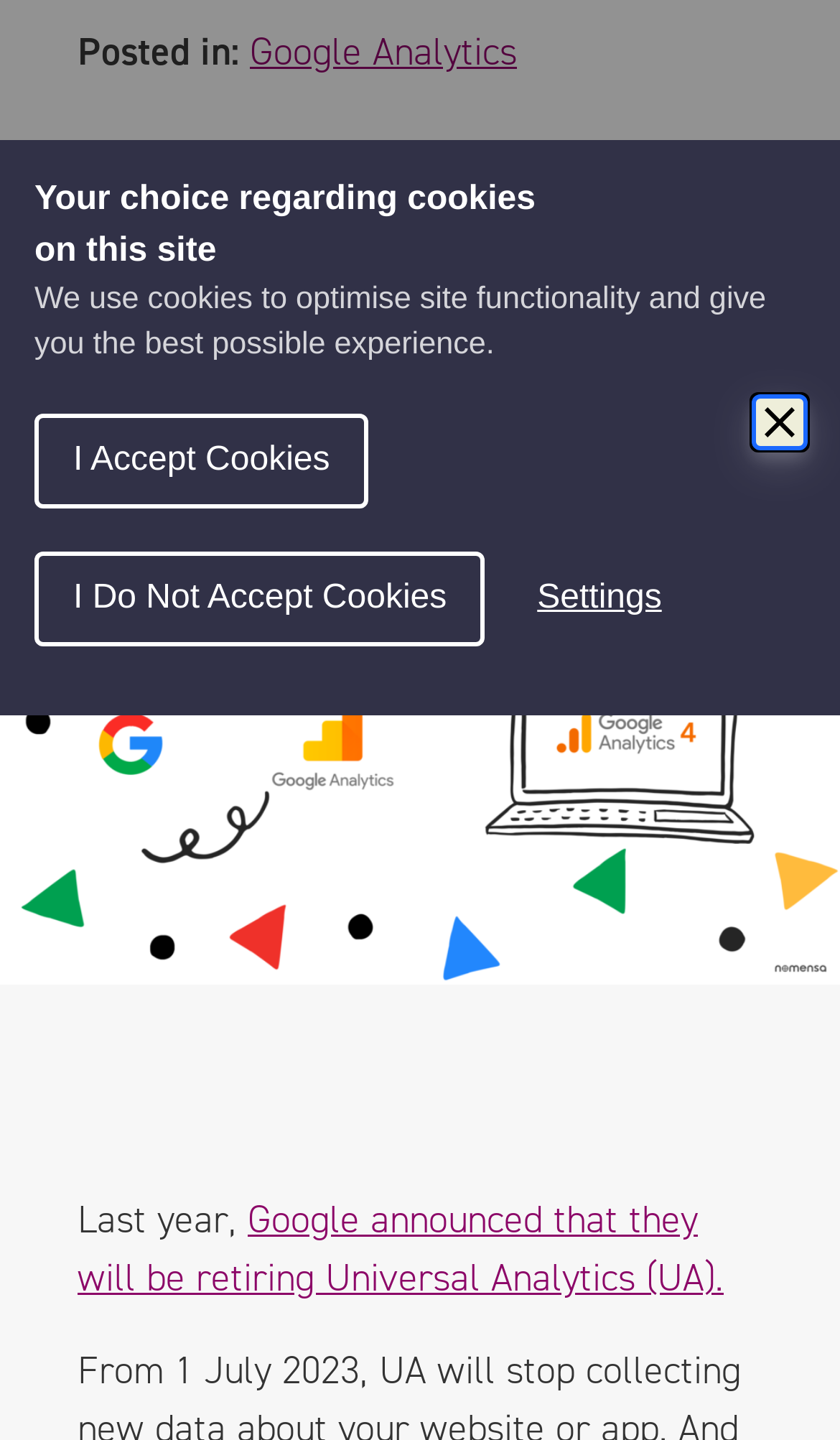Can you find the bounding box coordinates for the UI element given this description: "I Accept Cookies"? Provide the coordinates as four float numbers between 0 and 1: [left, top, right, bottom].

[0.041, 0.287, 0.439, 0.353]